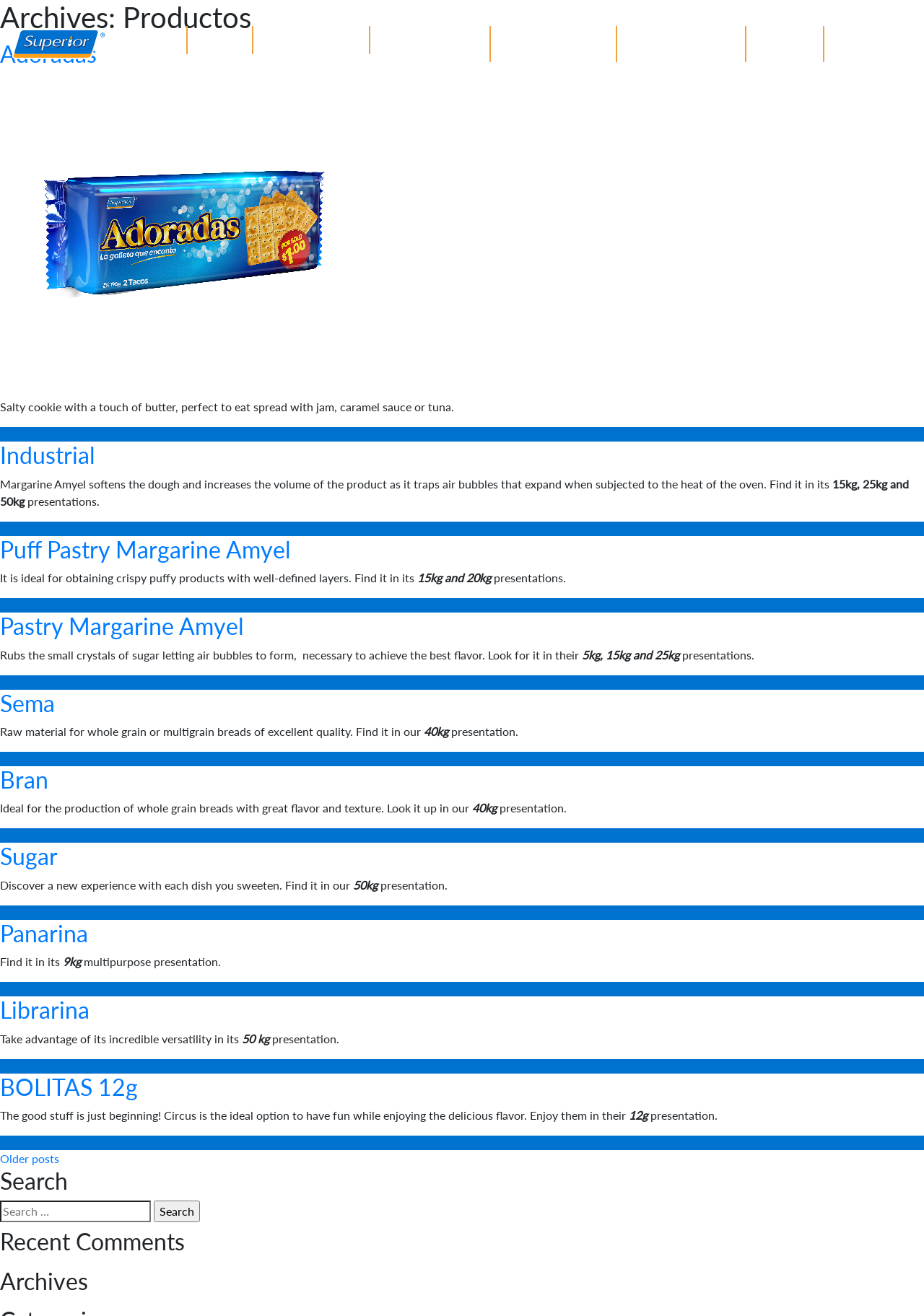Find the bounding box coordinates for the HTML element specified by: "Puff Pastry Margarine Amyel".

[0.0, 0.407, 0.315, 0.428]